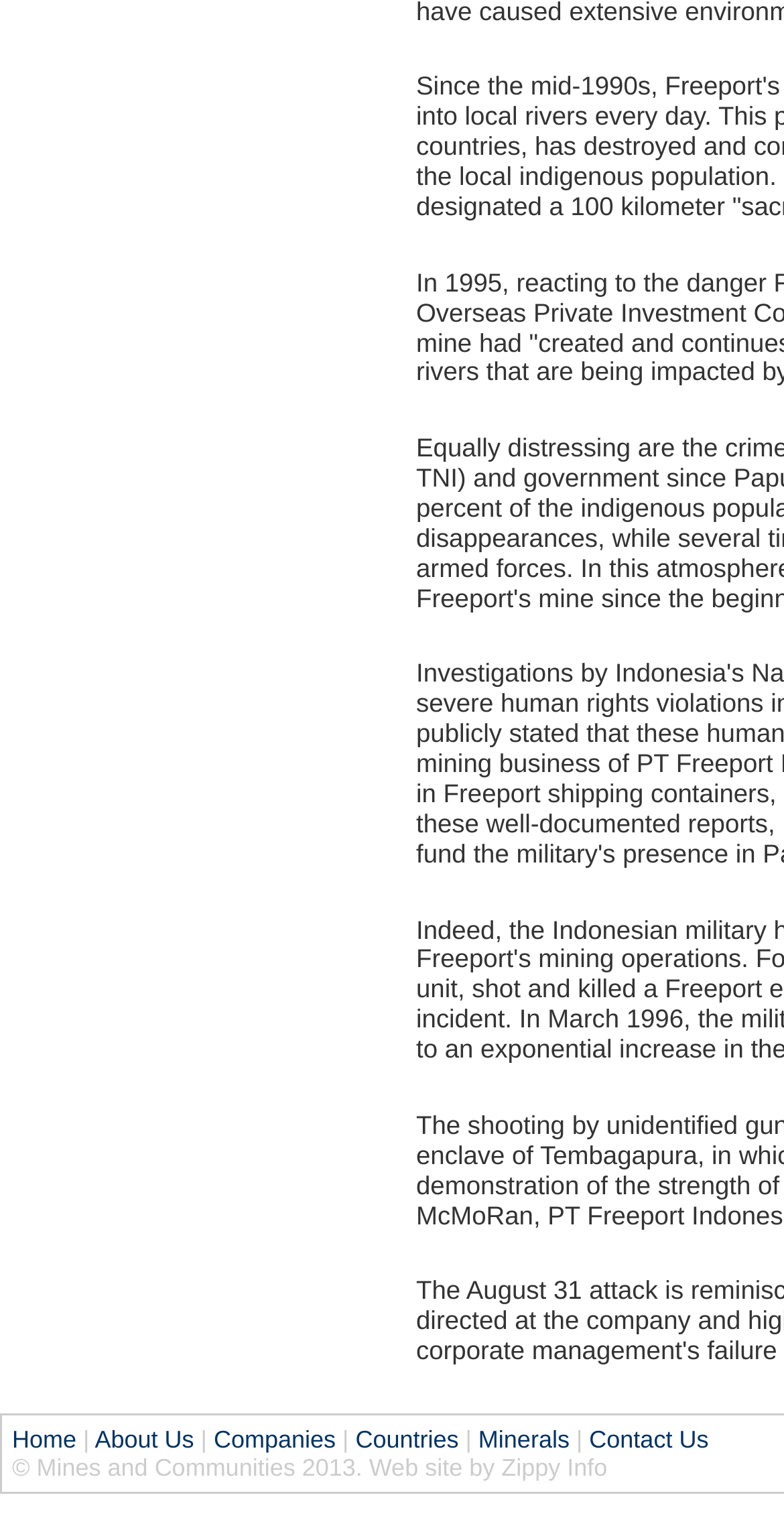How many menu items are there?
Based on the visual, give a brief answer using one word or a short phrase.

6